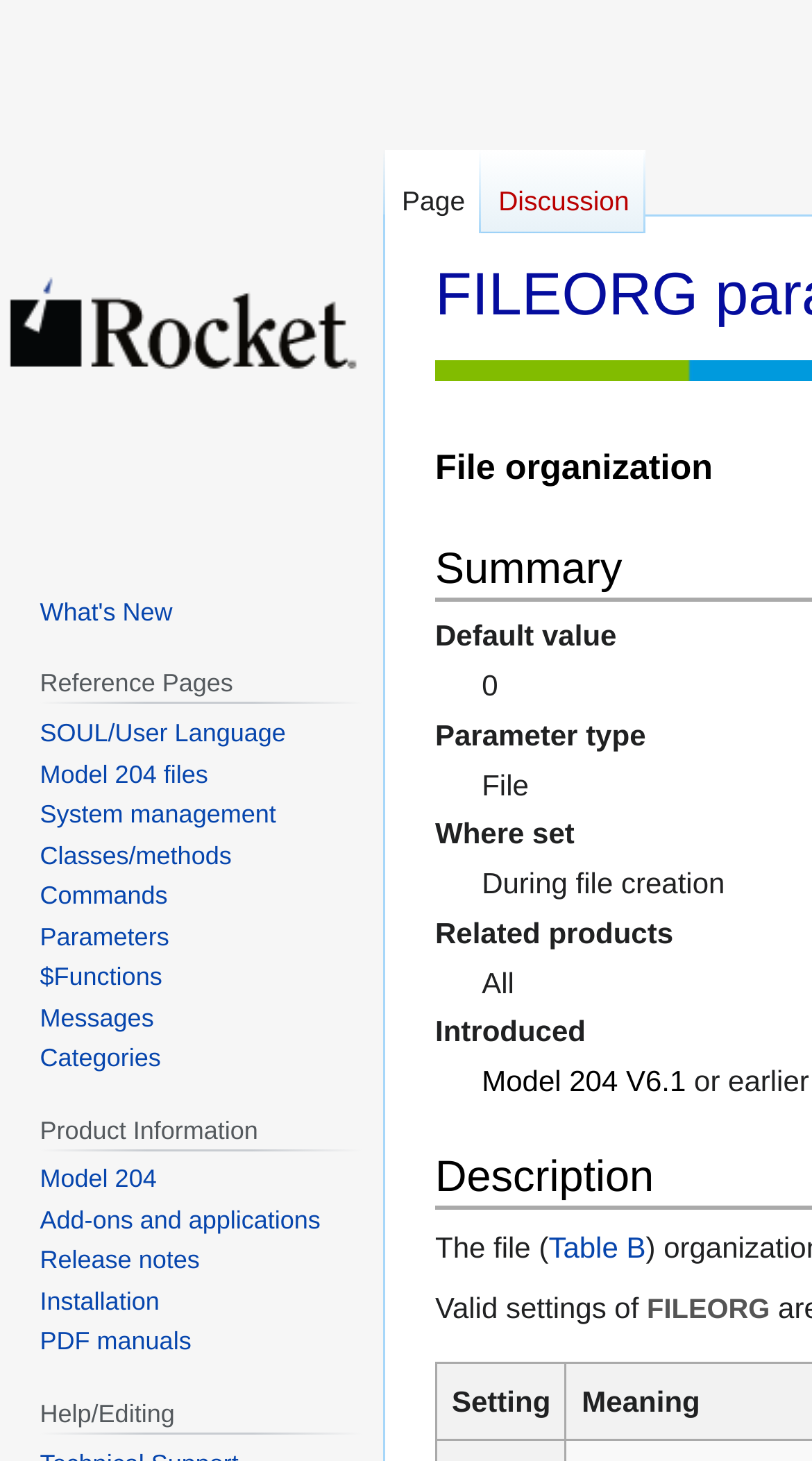Please mark the clickable region by giving the bounding box coordinates needed to complete this instruction: "Go to Model 204 page".

[0.049, 0.797, 0.193, 0.817]